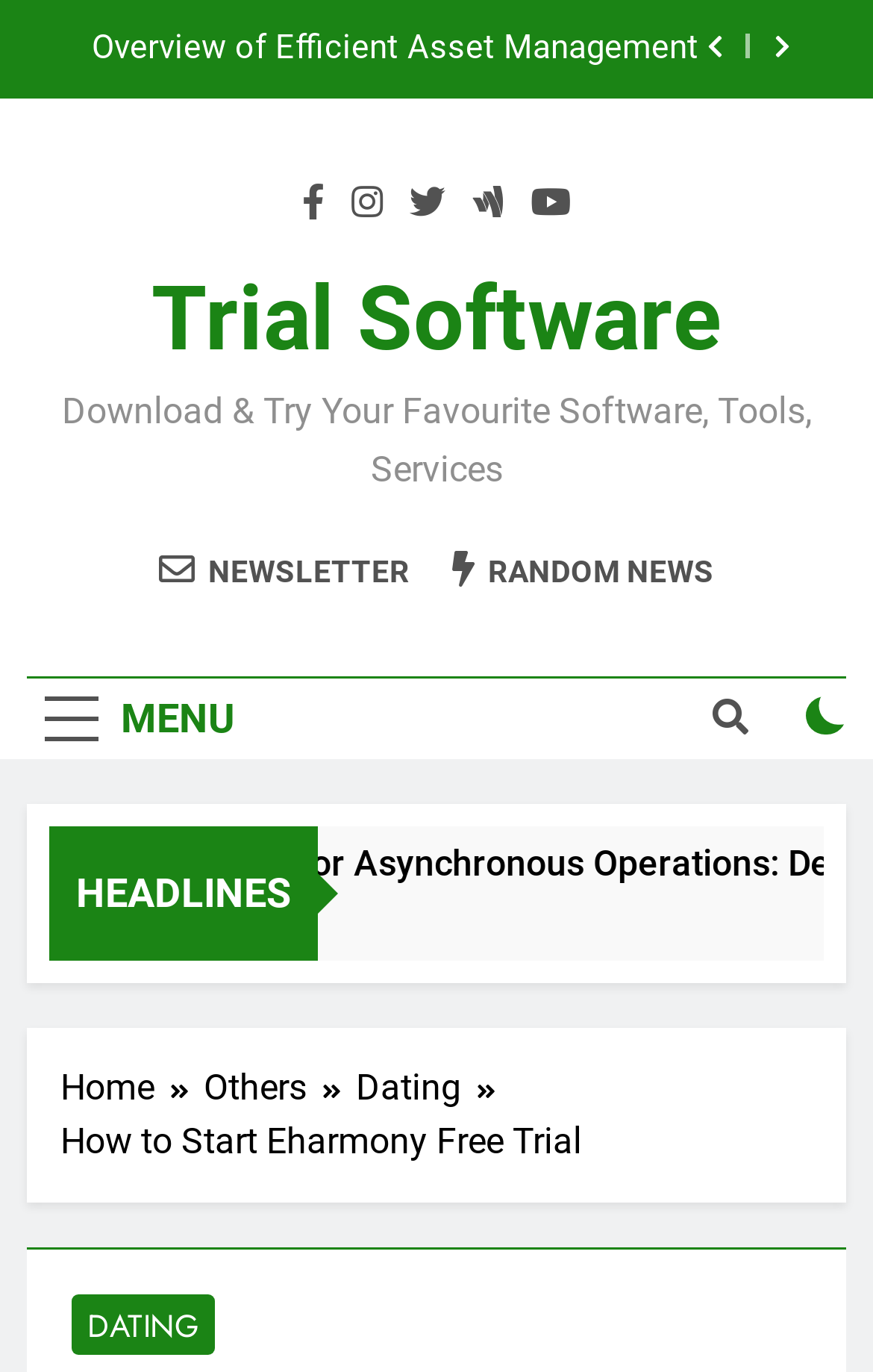Locate the bounding box coordinates of the segment that needs to be clicked to meet this instruction: "Click the DATING link".

[0.082, 0.943, 0.246, 0.987]